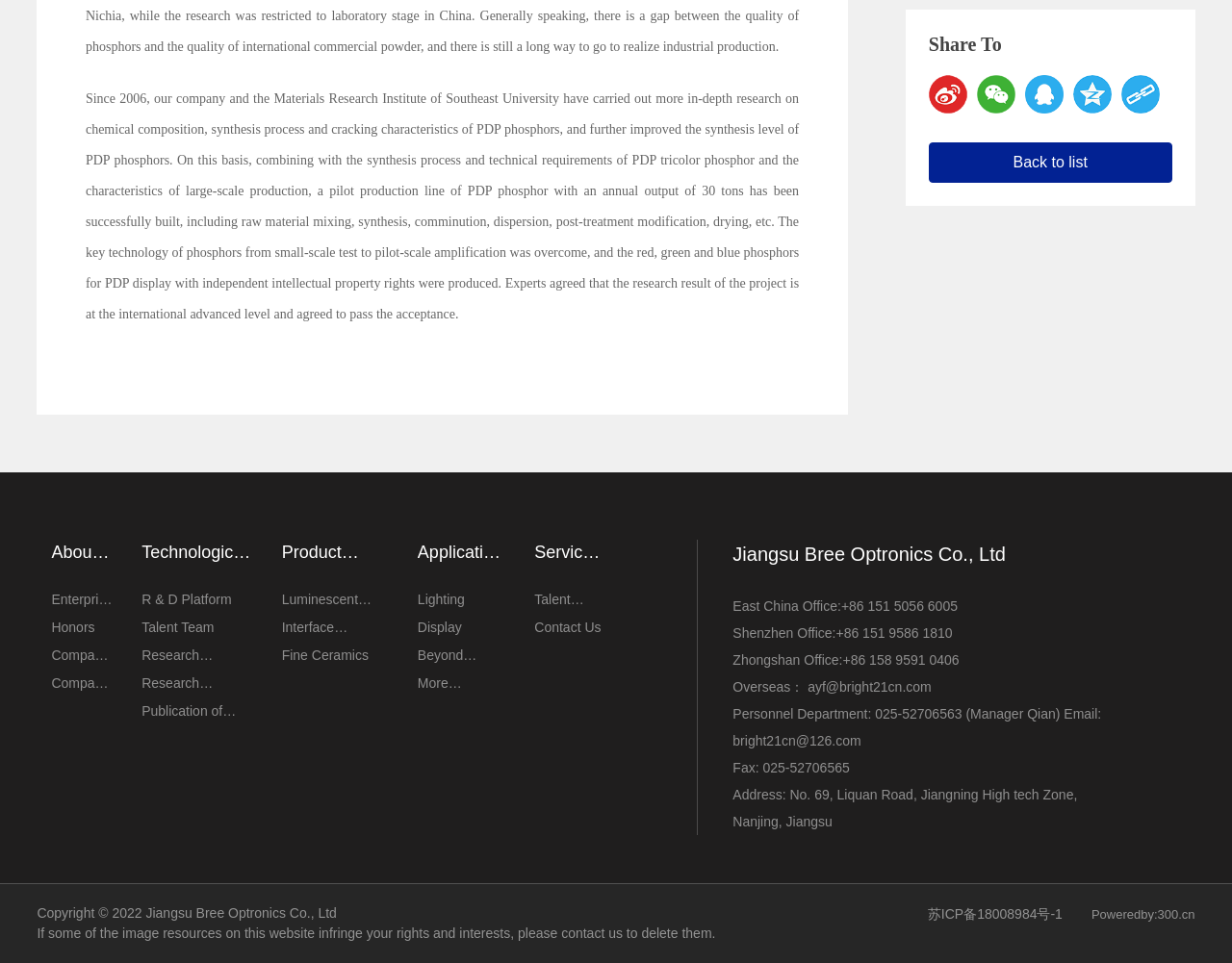Given the description Publication of Papers, predict the bounding box coordinates of the UI element. Ensure the coordinates are in the format (top-left x, top-left y, bottom-right x, bottom-right y) and all values are between 0 and 1.

[0.115, 0.728, 0.205, 0.749]